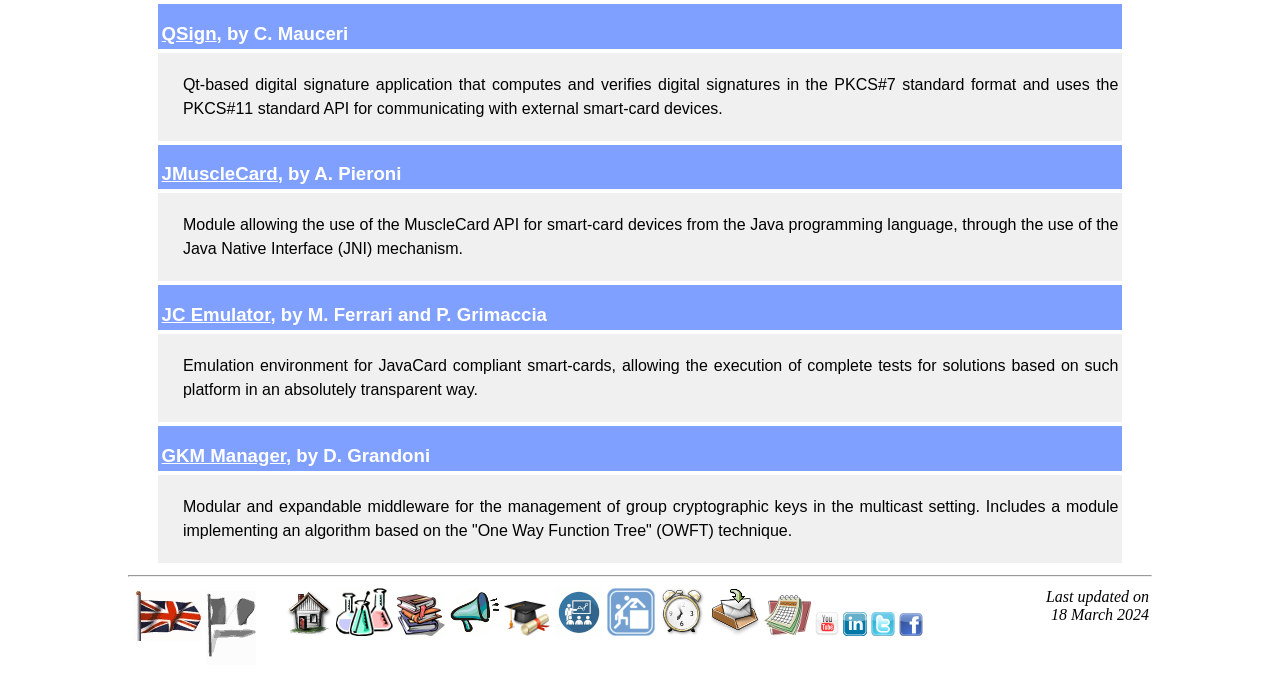Please reply with a single word or brief phrase to the question: 
How many software projects are listed?

5